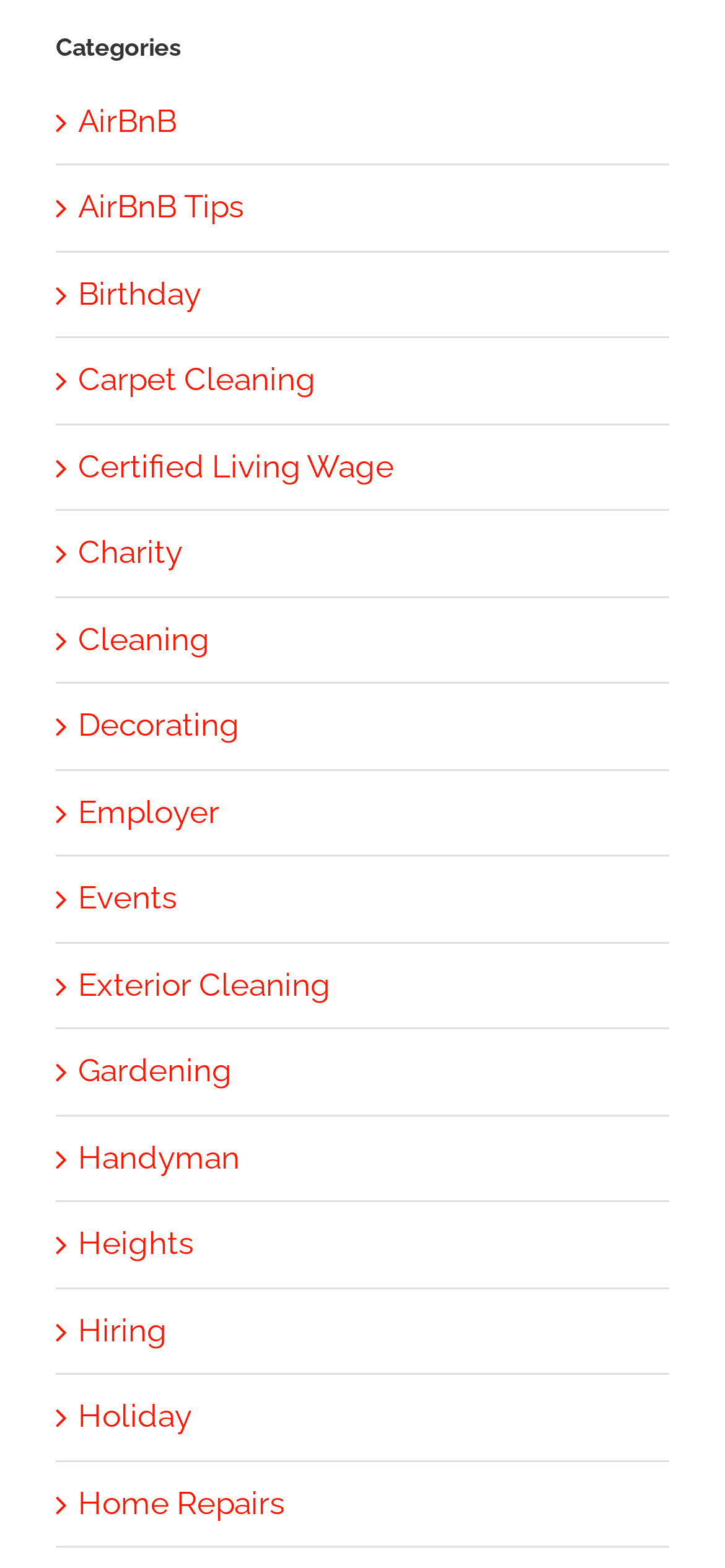Provide the bounding box coordinates of the HTML element this sentence describes: "Home Repairs".

[0.108, 0.944, 0.897, 0.974]